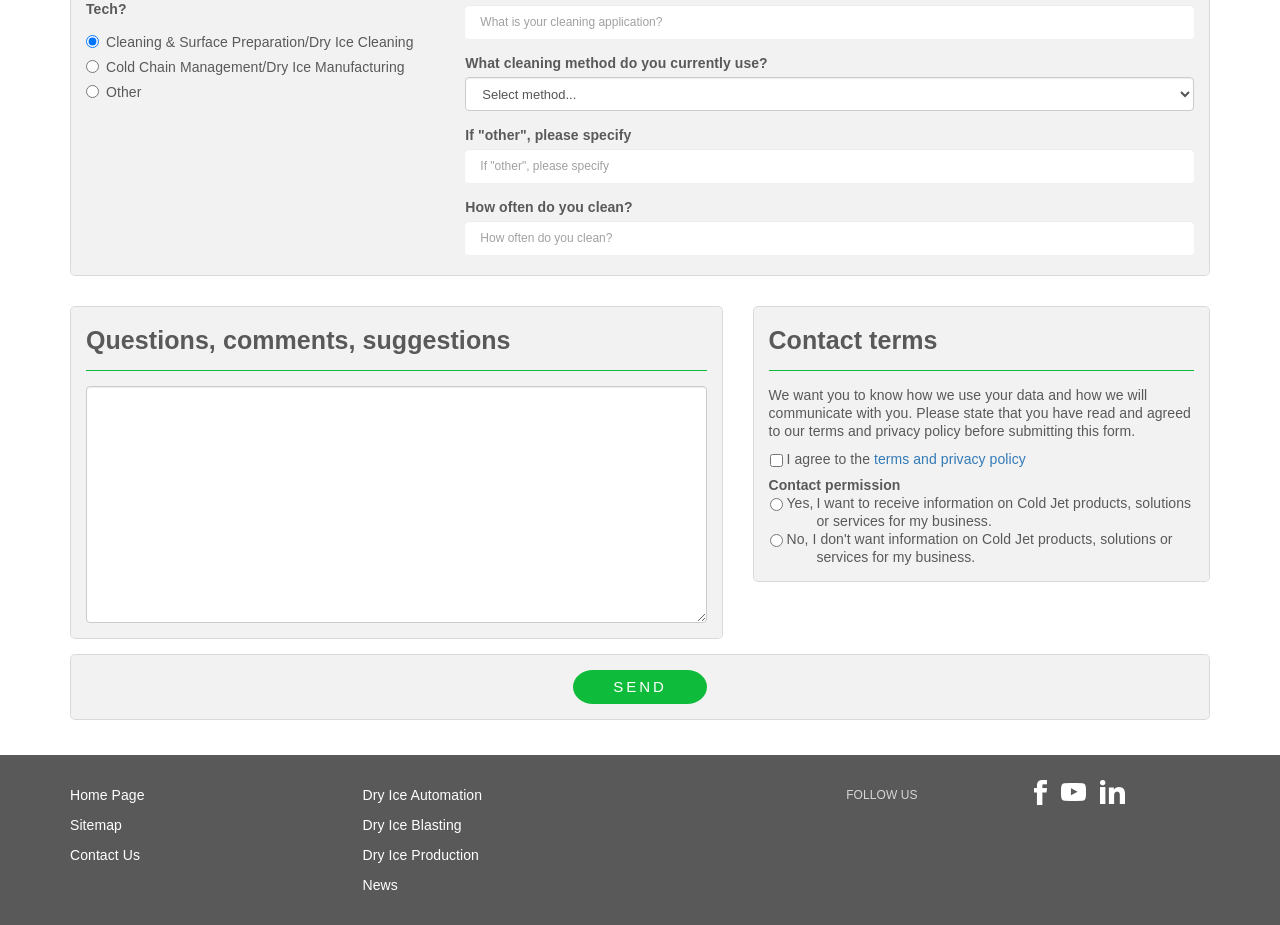Identify the bounding box for the described UI element. Provide the coordinates in (top-left x, top-left y, bottom-right x, bottom-right y) format with values ranging from 0 to 1: Send

[0.463, 0.724, 0.537, 0.761]